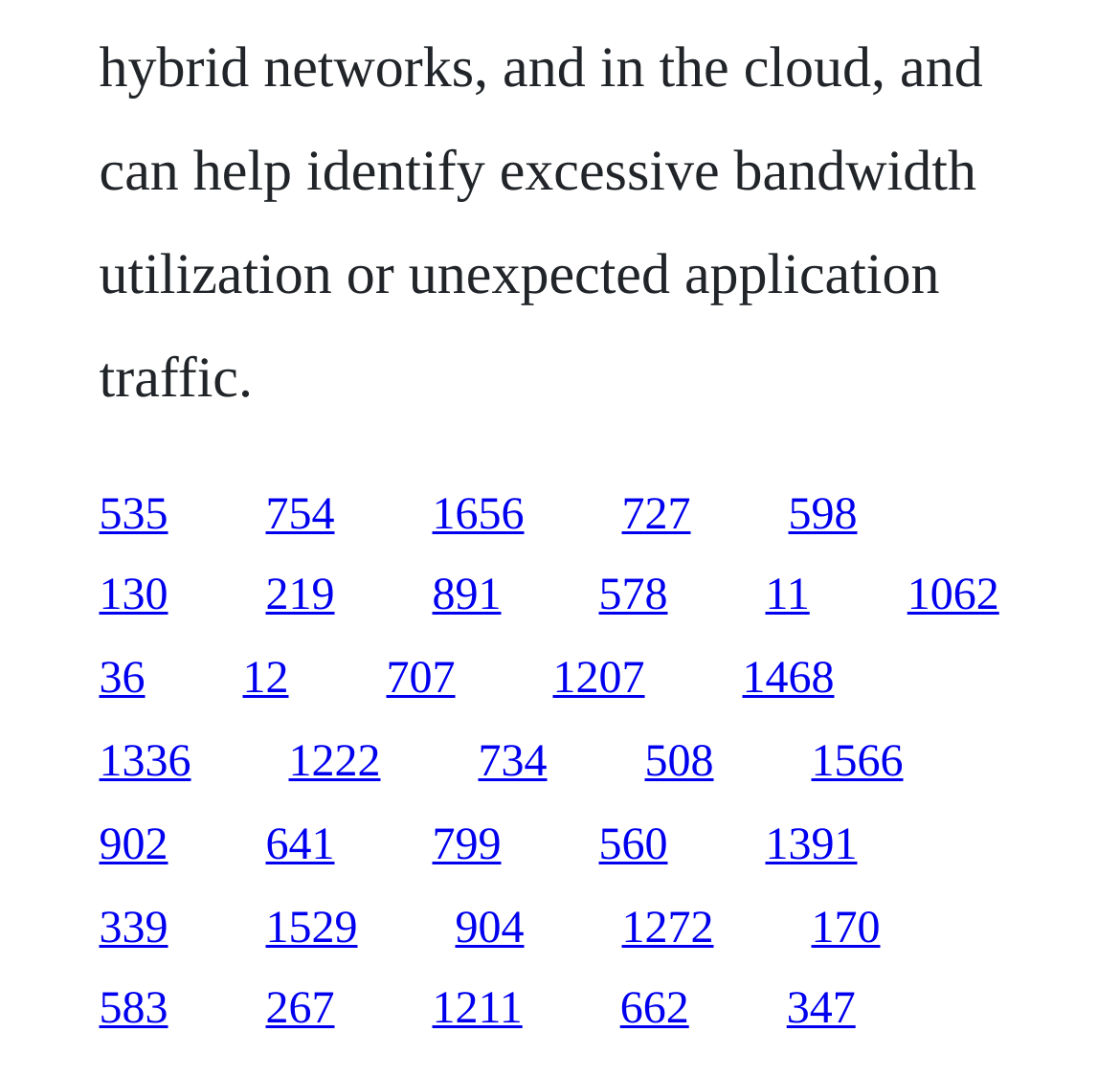Find and specify the bounding box coordinates that correspond to the clickable region for the instruction: "go to the ninth link".

[0.535, 0.532, 0.596, 0.577]